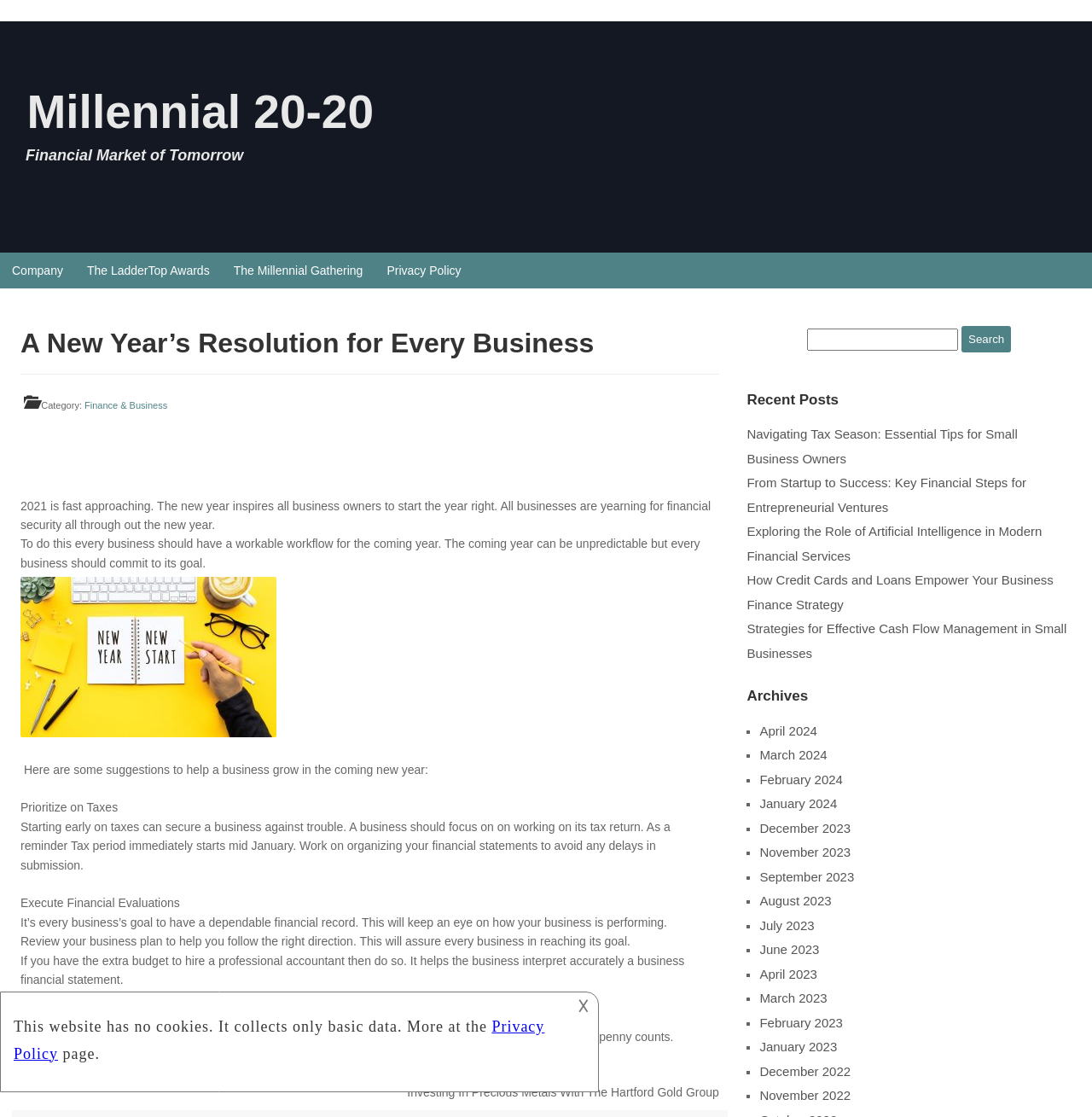Find the bounding box coordinates of the clickable region needed to perform the following instruction: "Read the article 'Navigating Tax Season: Essential Tips for Small Business Owners'". The coordinates should be provided as four float numbers between 0 and 1, i.e., [left, top, right, bottom].

[0.684, 0.382, 0.932, 0.417]